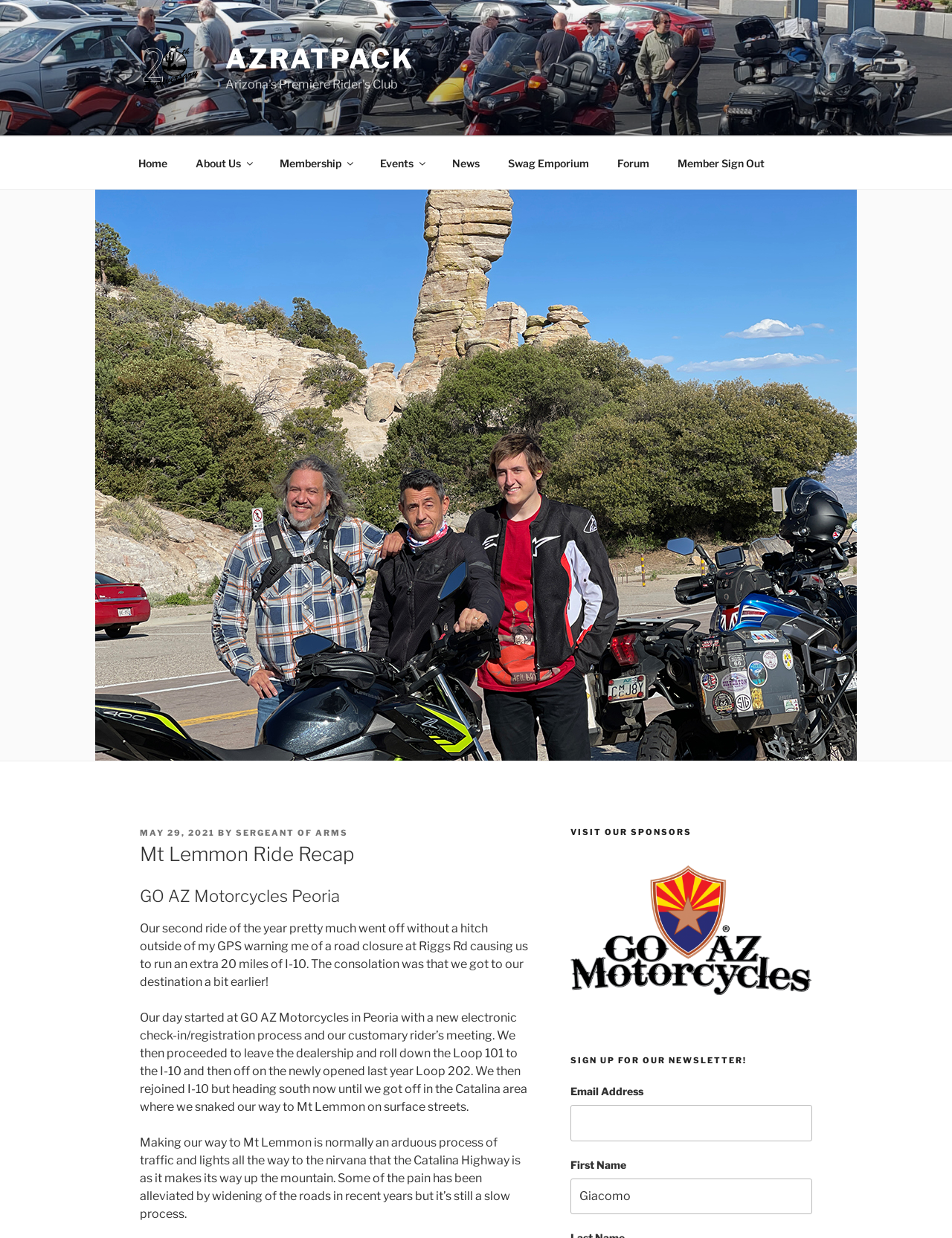Answer the question below with a single word or a brief phrase: 
What is the name of the highway mentioned in the article?

Catalina Highway